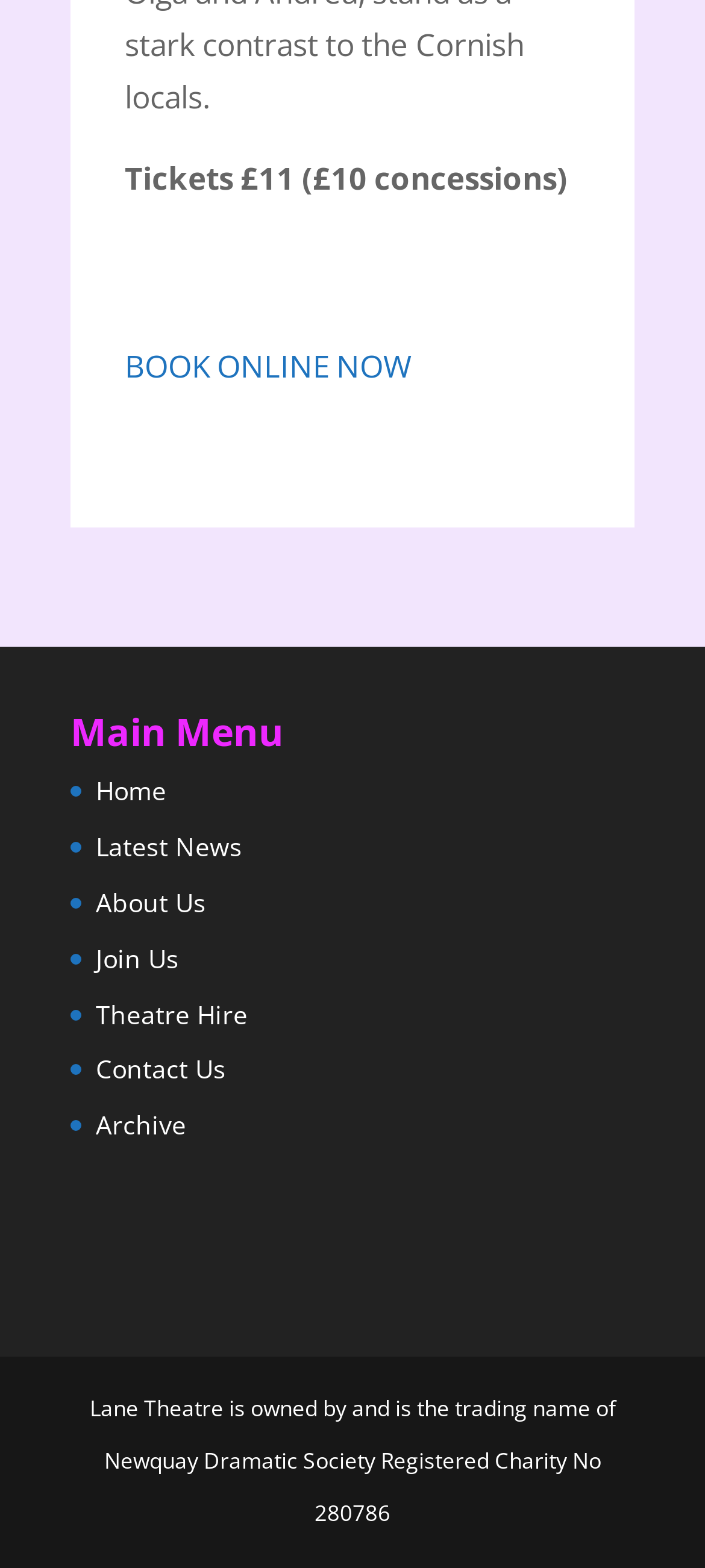Please specify the bounding box coordinates of the element that should be clicked to execute the given instruction: 'contact us'. Ensure the coordinates are four float numbers between 0 and 1, expressed as [left, top, right, bottom].

[0.136, 0.671, 0.321, 0.693]